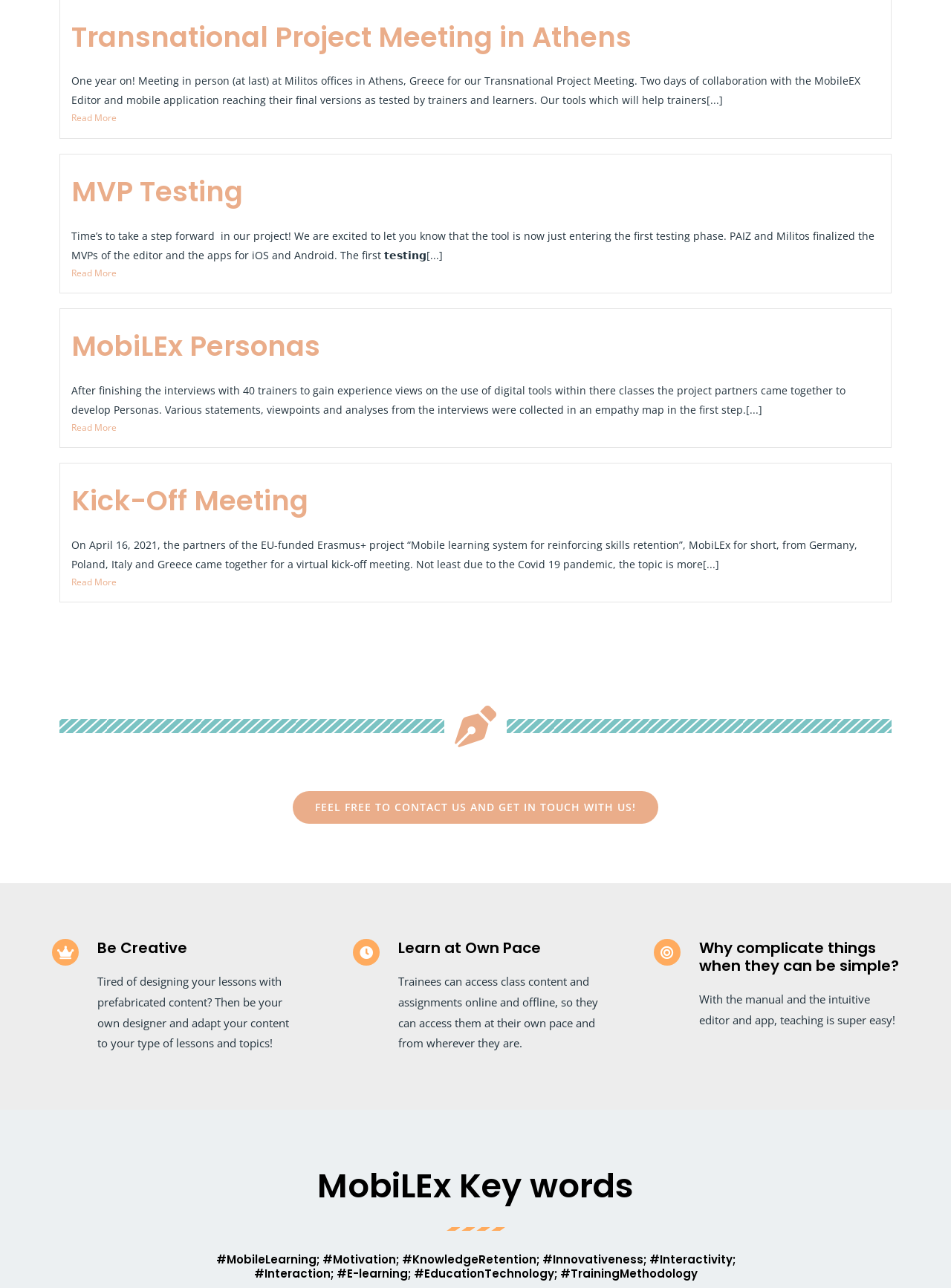Find the bounding box coordinates for the area that must be clicked to perform this action: "Read about Kick-Off Meeting".

[0.075, 0.374, 0.324, 0.404]